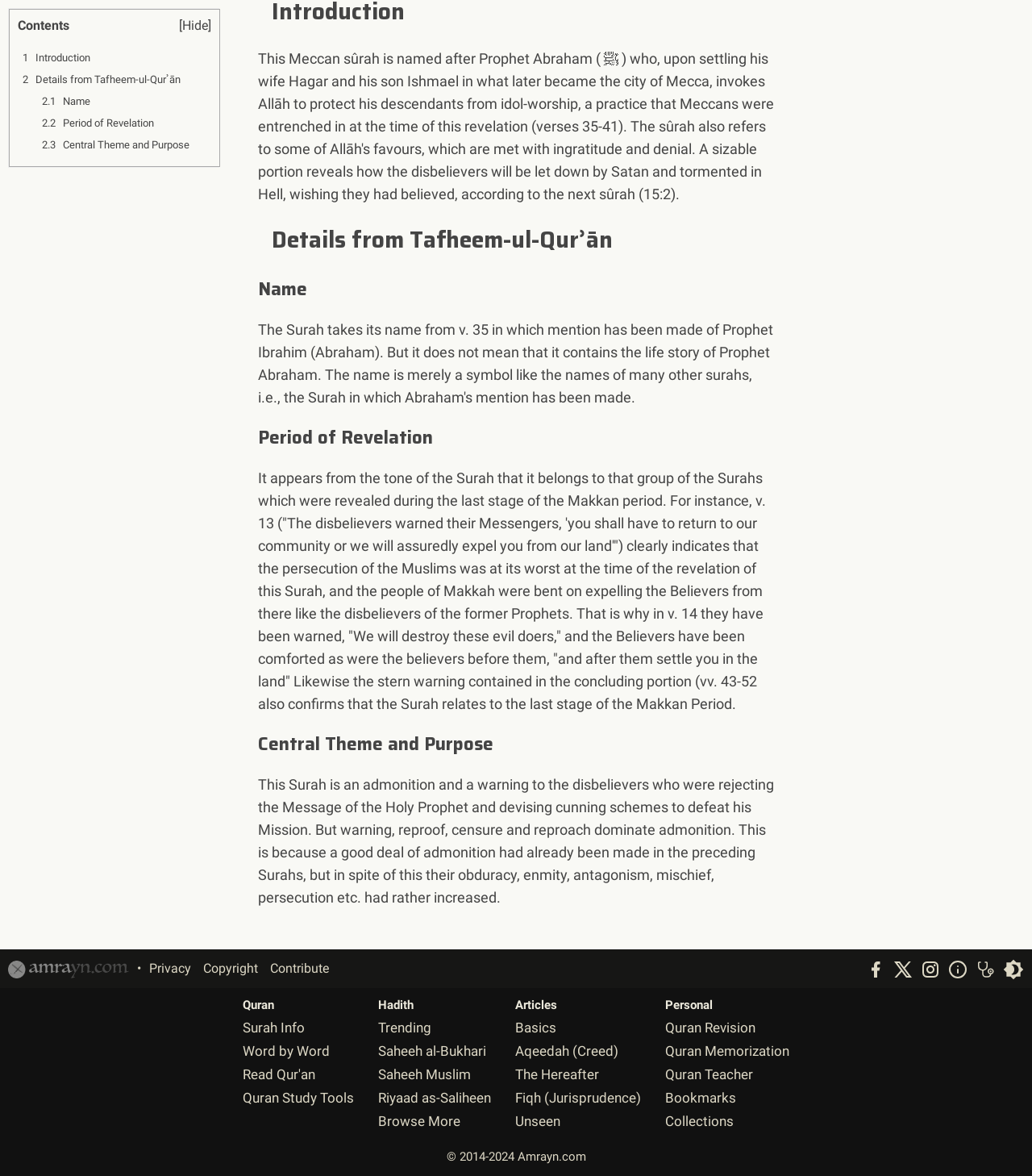Find the bounding box coordinates of the element to click in order to complete this instruction: "Click the '1 Introduction' button". The bounding box coordinates must be four float numbers between 0 and 1, denoted as [left, top, right, bottom].

[0.017, 0.042, 0.092, 0.057]